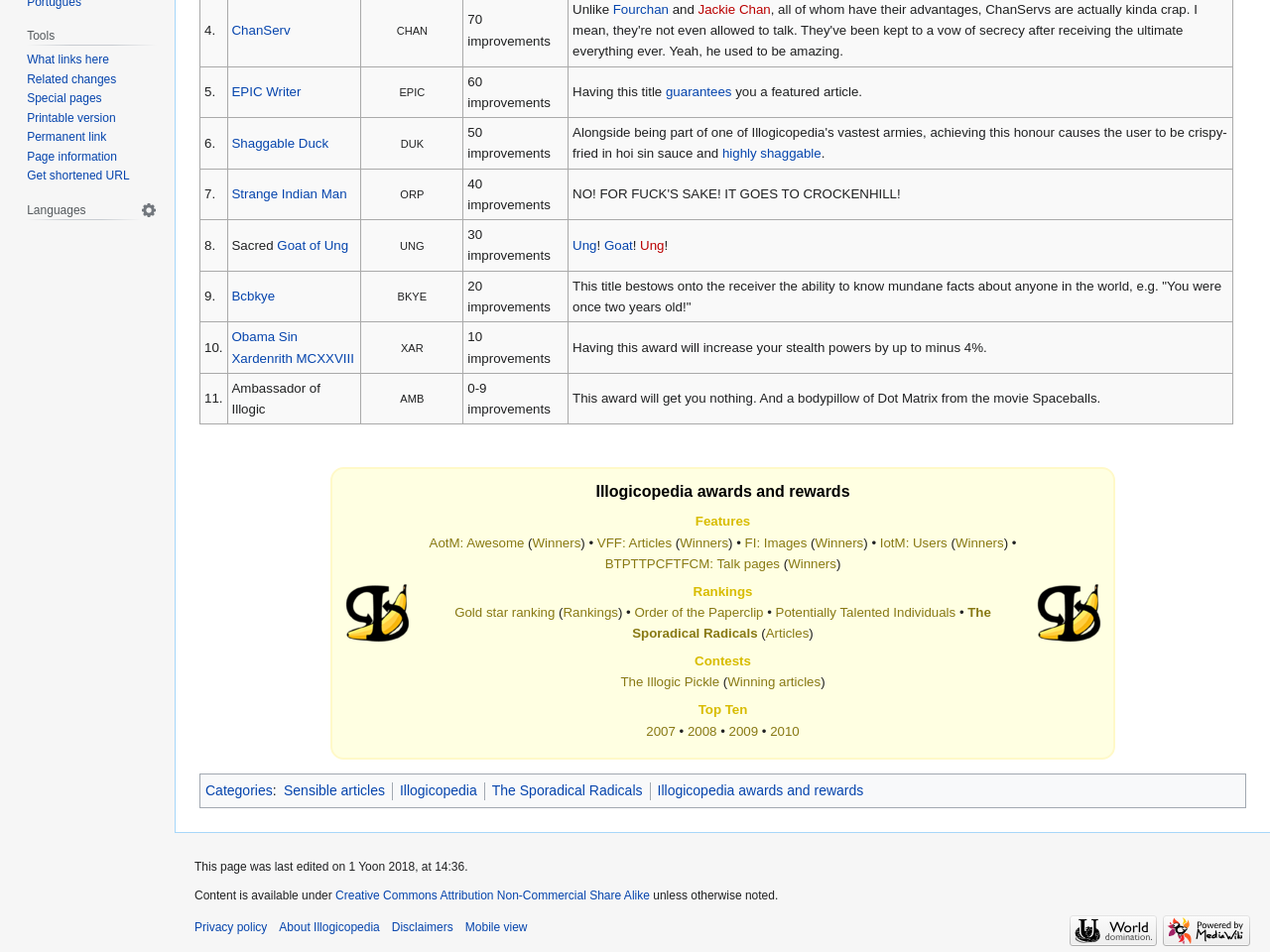Determine the bounding box of the UI component based on this description: "Privacy policy". The bounding box coordinates should be four float values between 0 and 1, i.e., [left, top, right, bottom].

[0.153, 0.967, 0.21, 0.982]